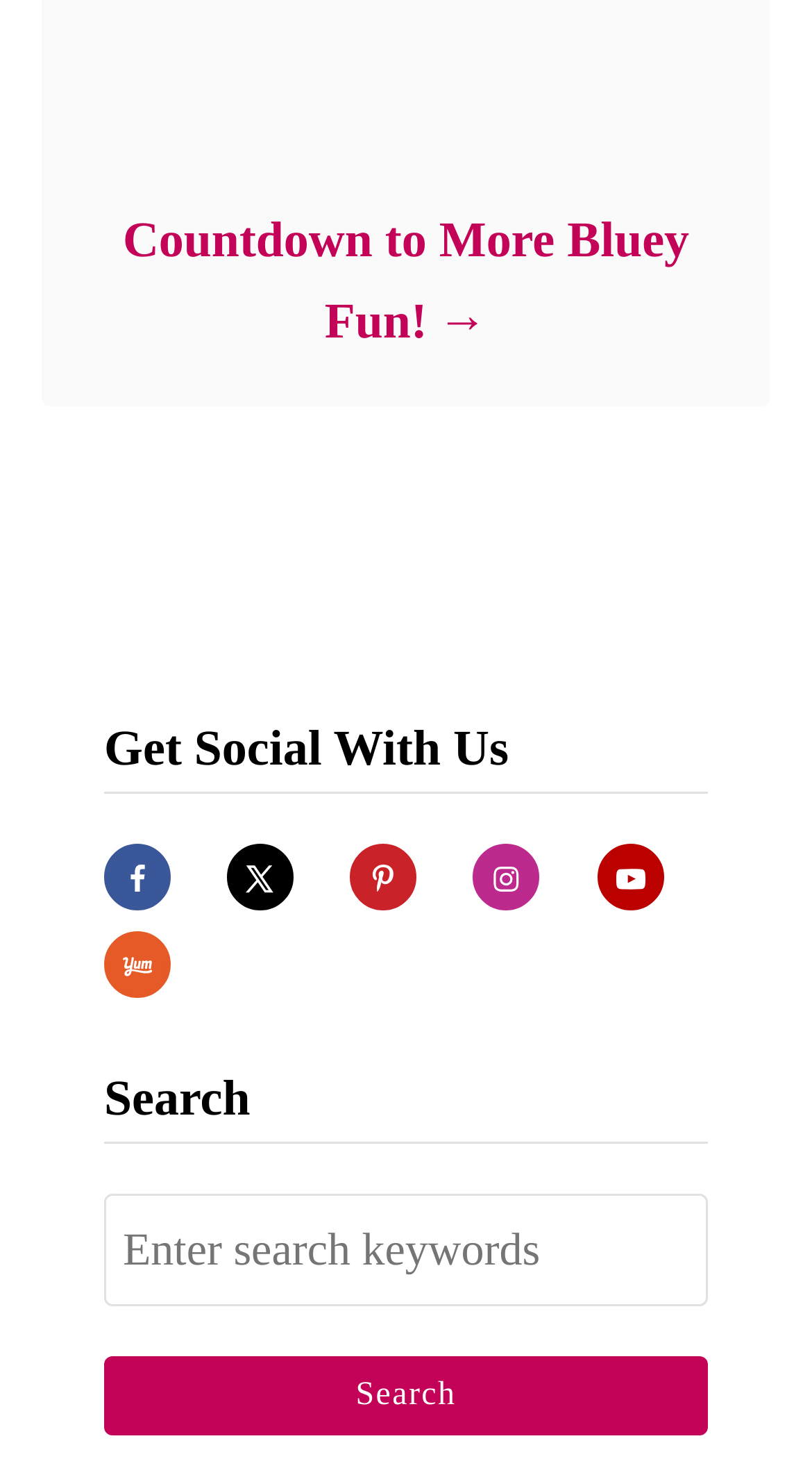How many social media platforms are listed?
Look at the screenshot and give a one-word or phrase answer.

6